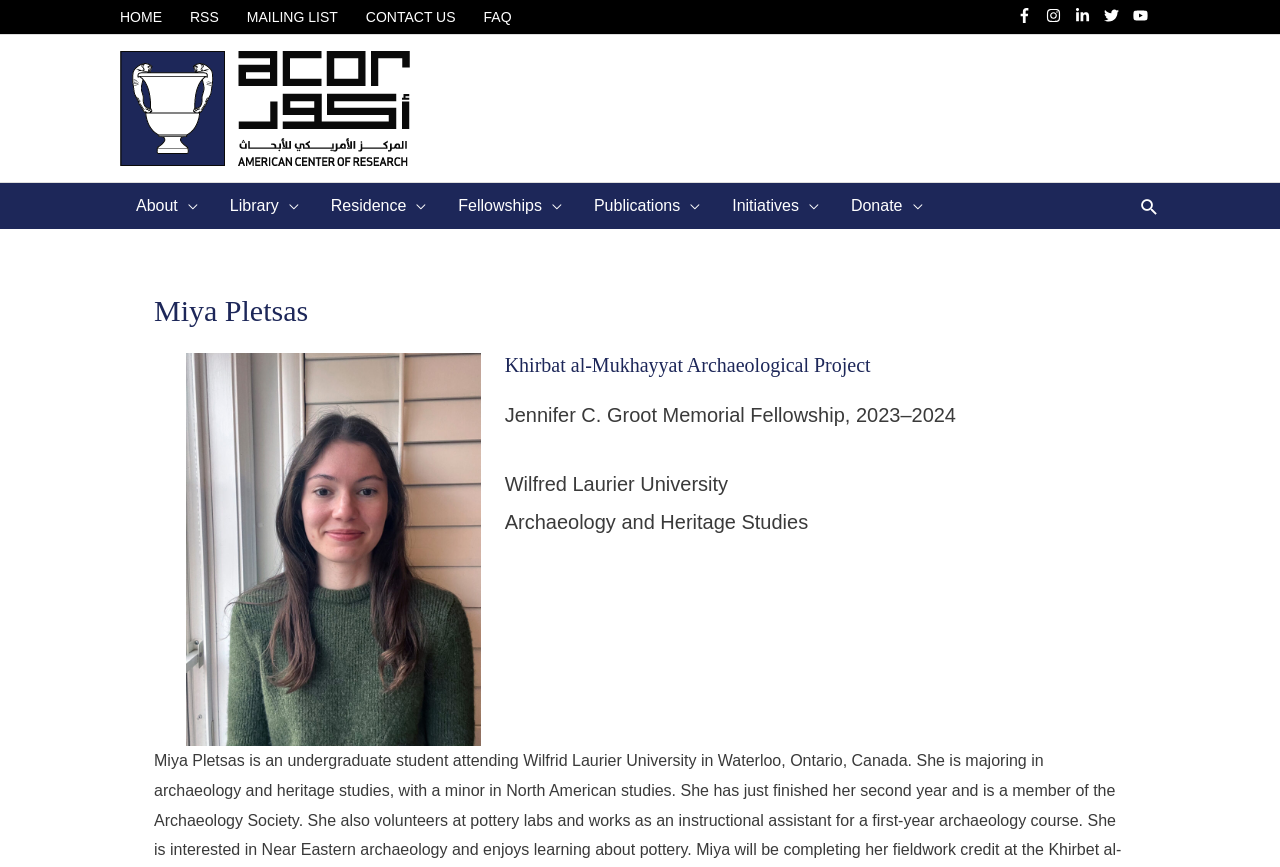Respond to the question below with a single word or phrase:
What is the field of study of Miya Pletsas?

Archaeology and Heritage Studies